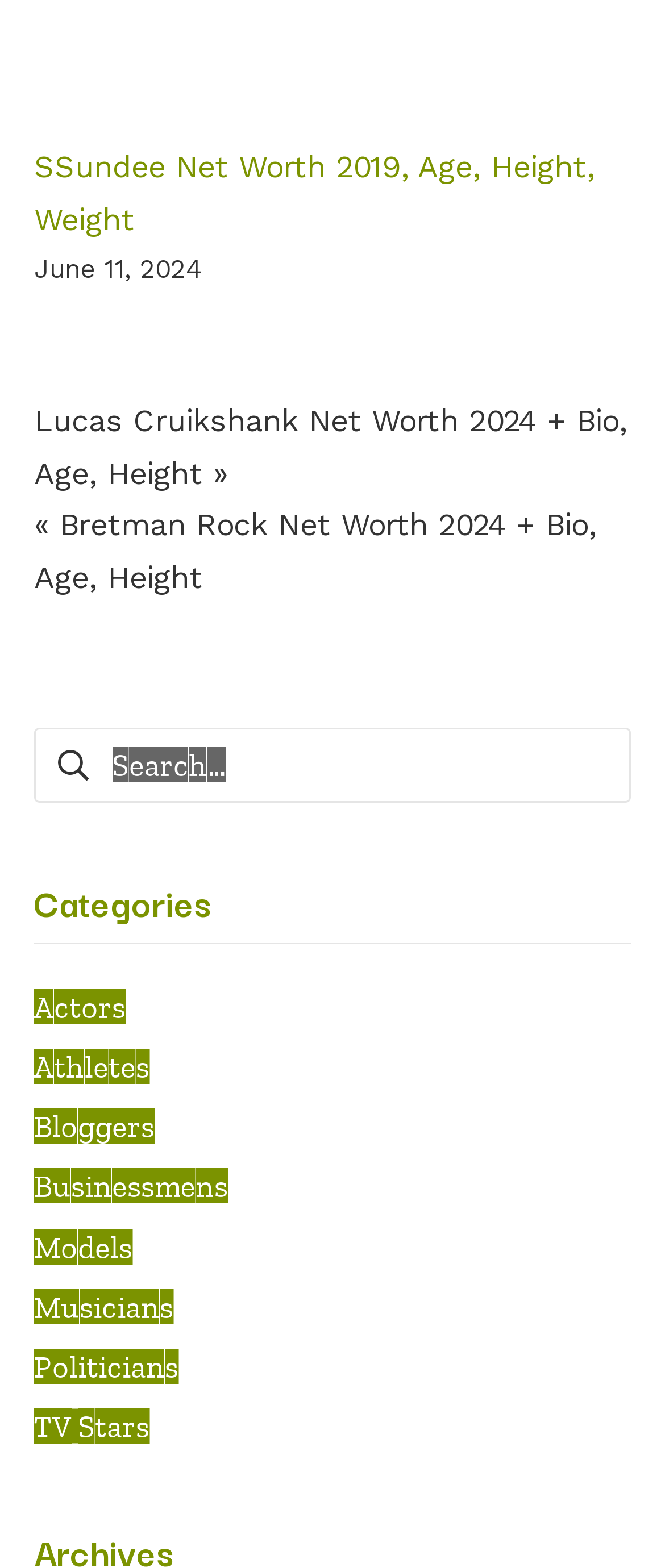What categories are available for navigation?
Based on the image, respond with a single word or phrase.

Actors, Athletes, Bloggers, etc.